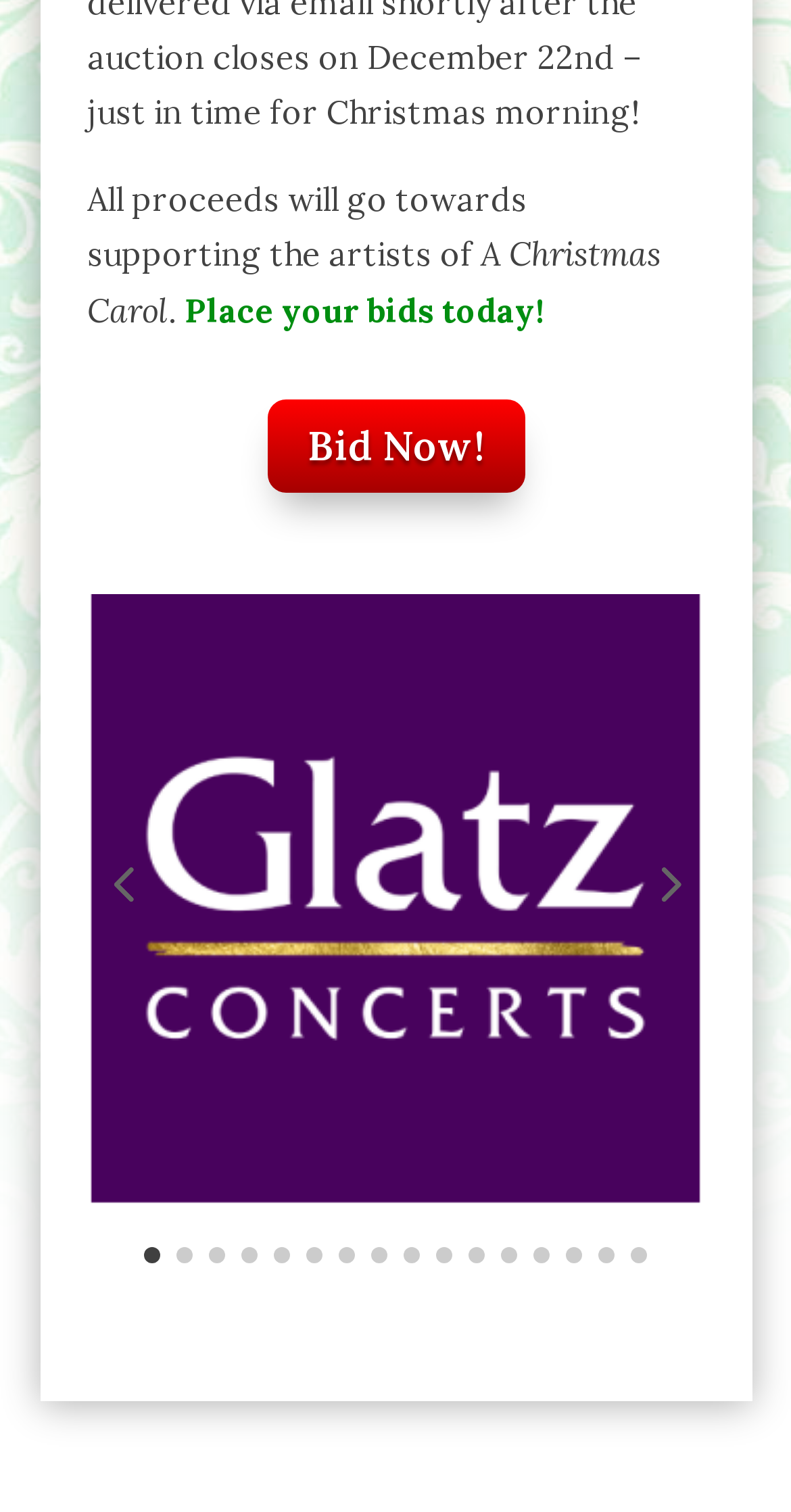Provide the bounding box coordinates for the area that should be clicked to complete the instruction: "Go to the next slide".

[0.798, 0.559, 0.89, 0.607]